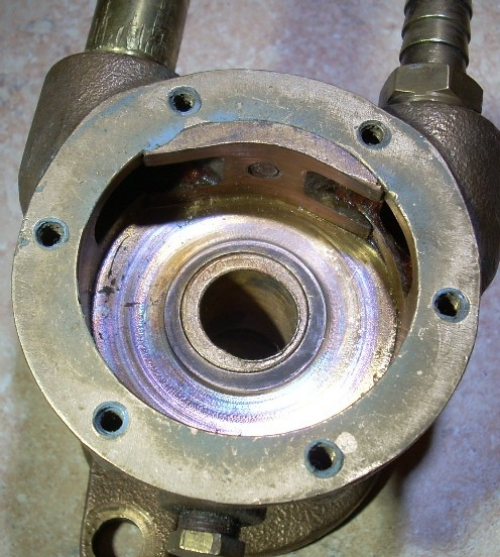Analyze the image and answer the question with as much detail as possible: 
What type of bushings are mentioned in the caption?

The caption highlights the importance of material selection in mechanical assemblies, specifically mentioning the use of bronze oil-impregnated bushings, which suggests that these bushings are designed to handle lubrication and friction management.